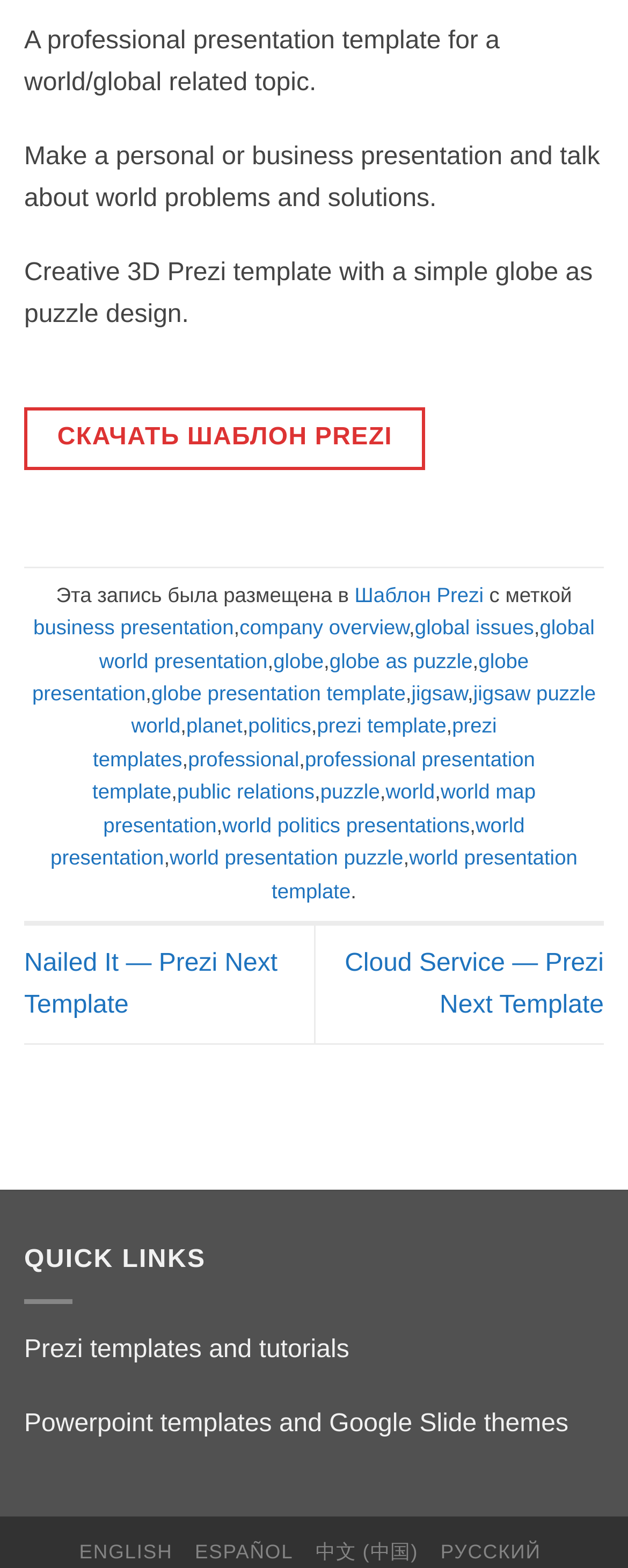Using the format (top-left x, top-left y, bottom-right x, bottom-right y), provide the bounding box coordinates for the described UI element. All values should be floating point numbers between 0 and 1: About

None